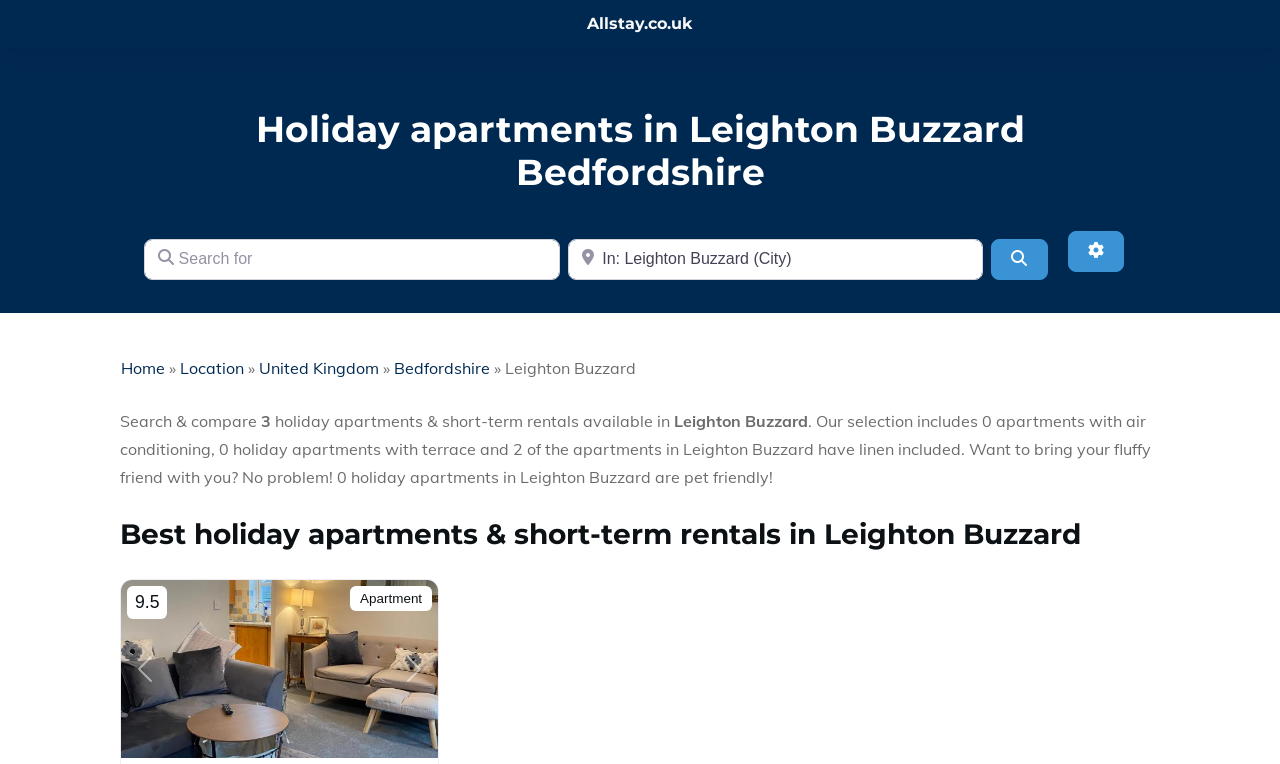Highlight the bounding box coordinates of the region I should click on to meet the following instruction: "Click on the 'Search' button".

[0.774, 0.313, 0.818, 0.366]